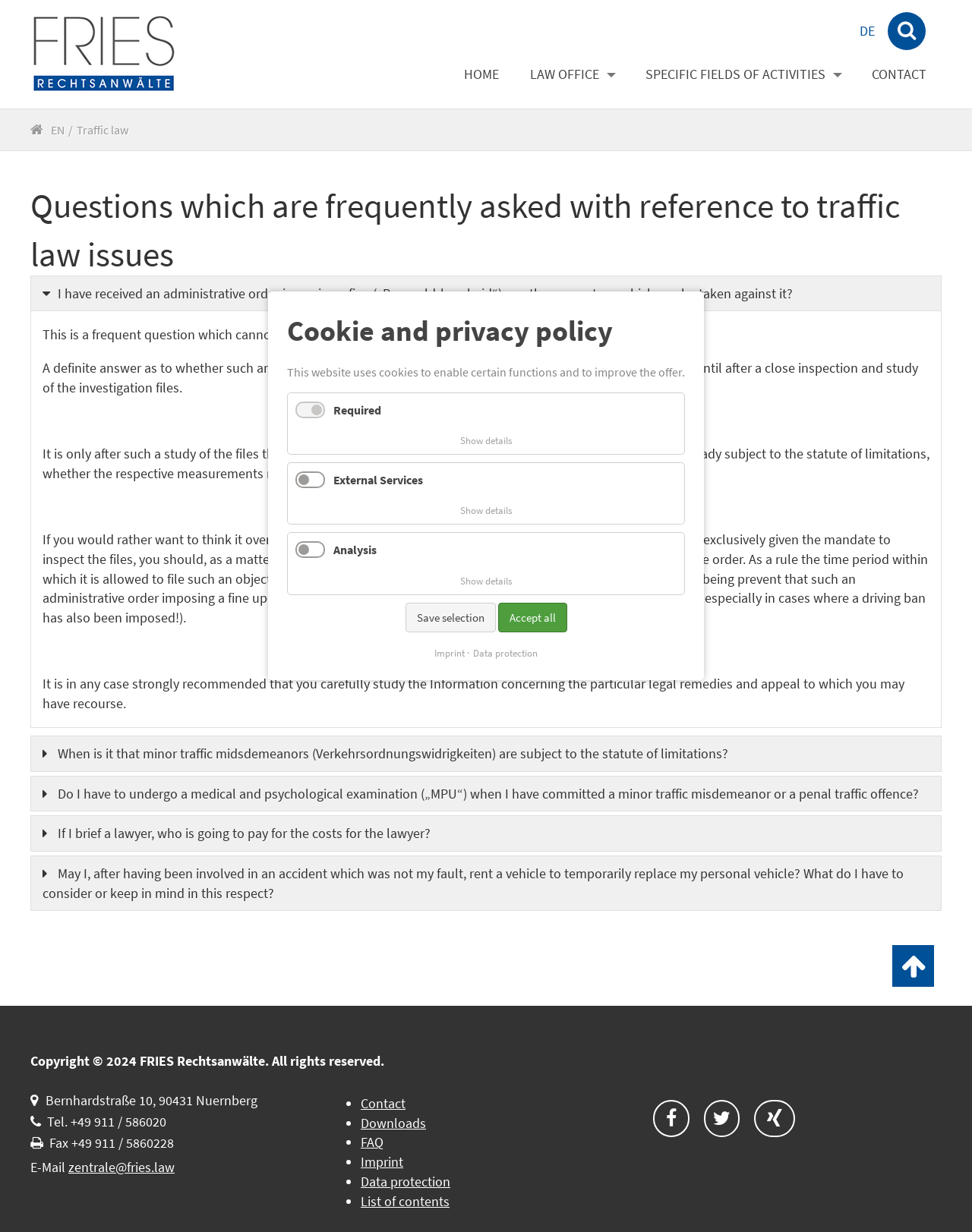Please answer the following question using a single word or phrase: 
What is the purpose of the tabs on the webpage?

To provide answers to frequently asked questions